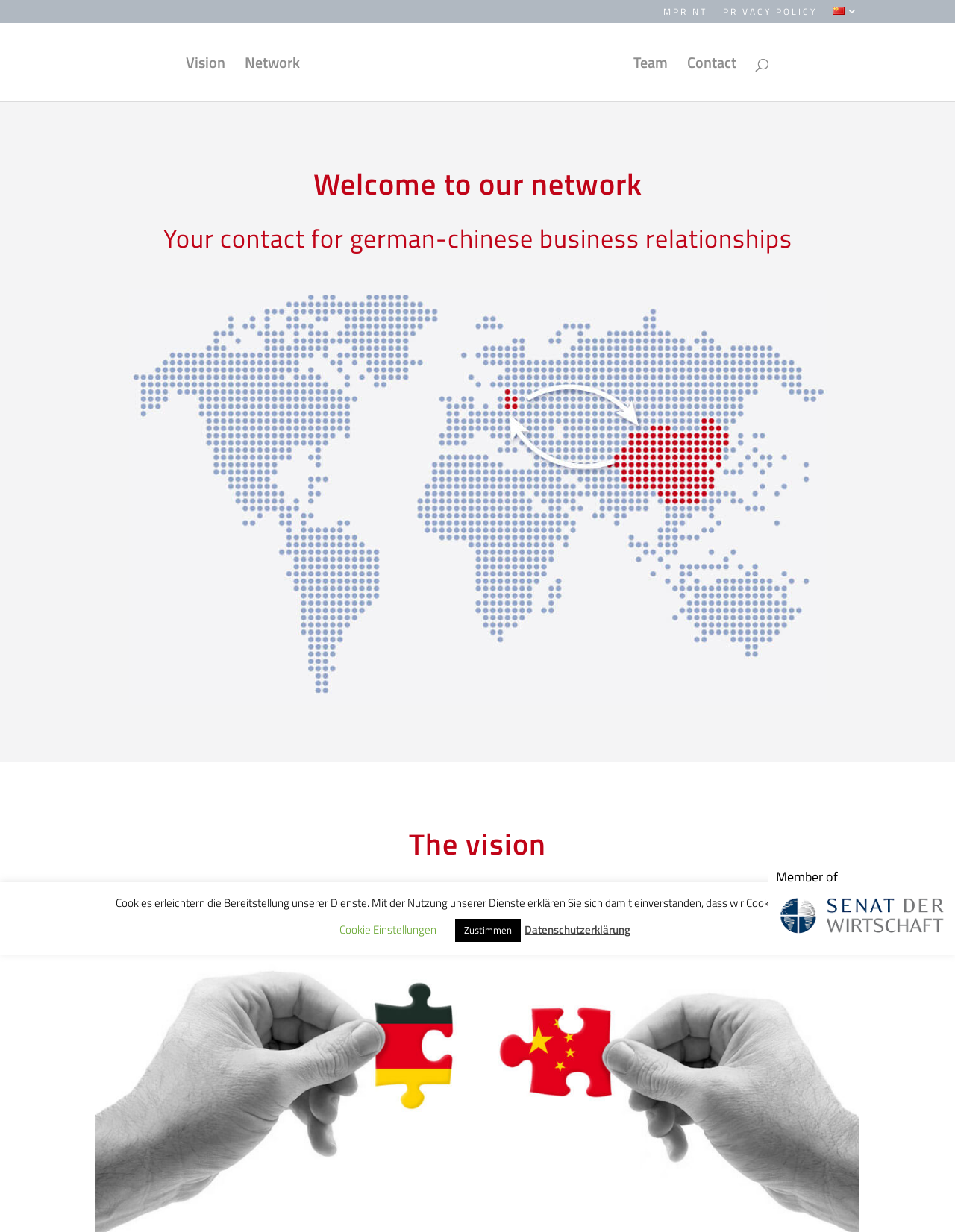What is the purpose of the search box?
Please respond to the question thoroughly and include all relevant details.

I found the search box by looking at the element with the text 'Search for:' which has a bounding box of [0.157, 0.018, 0.877, 0.02] and is a child of the search element with a bounding box of [0.1, 0.019, 0.9, 0.019]. The purpose of this element is to allow users to search for something.